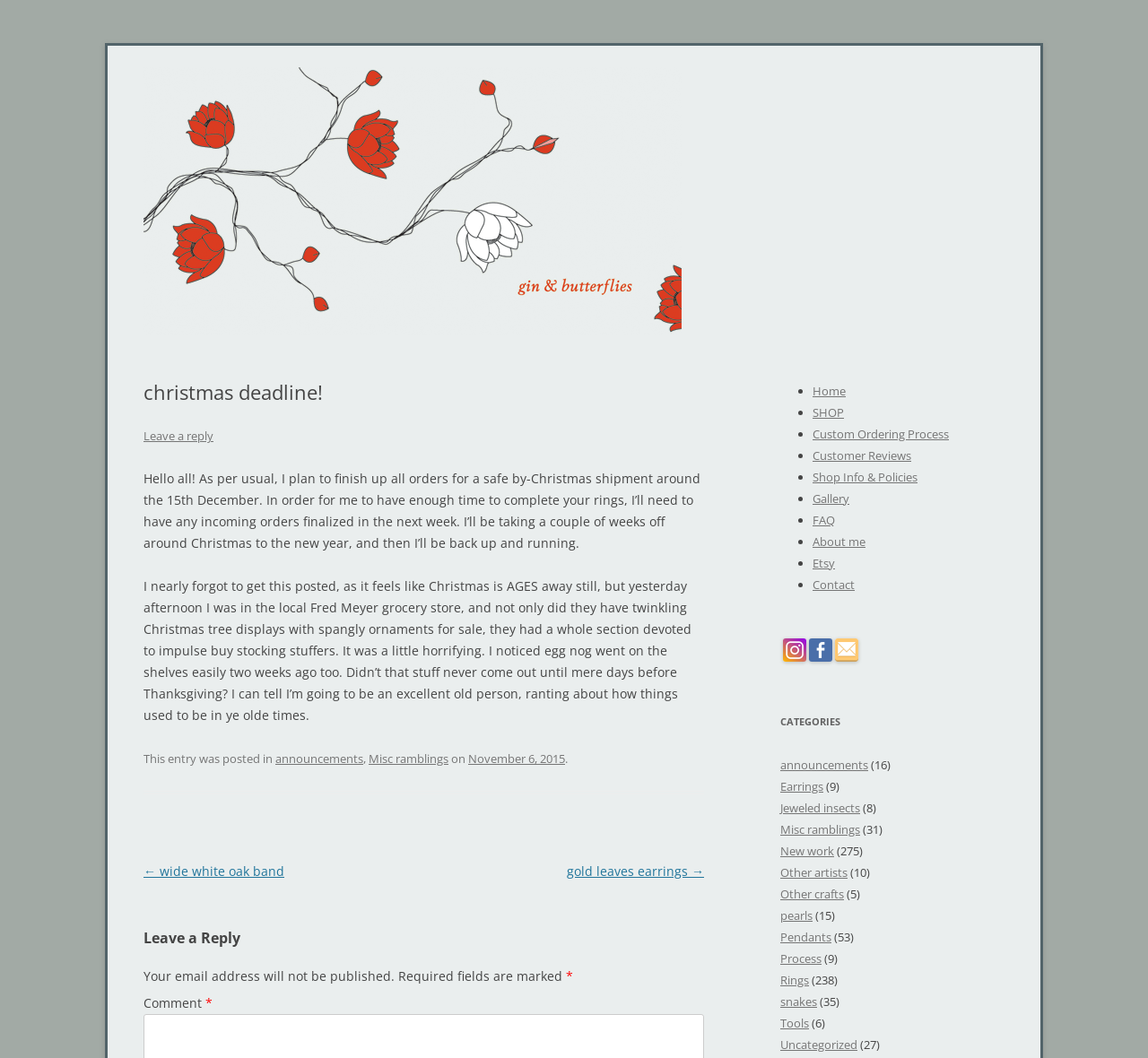Identify the coordinates of the bounding box for the element that must be clicked to accomplish the instruction: "View the 'Custom Ordering Process'".

[0.708, 0.403, 0.827, 0.418]